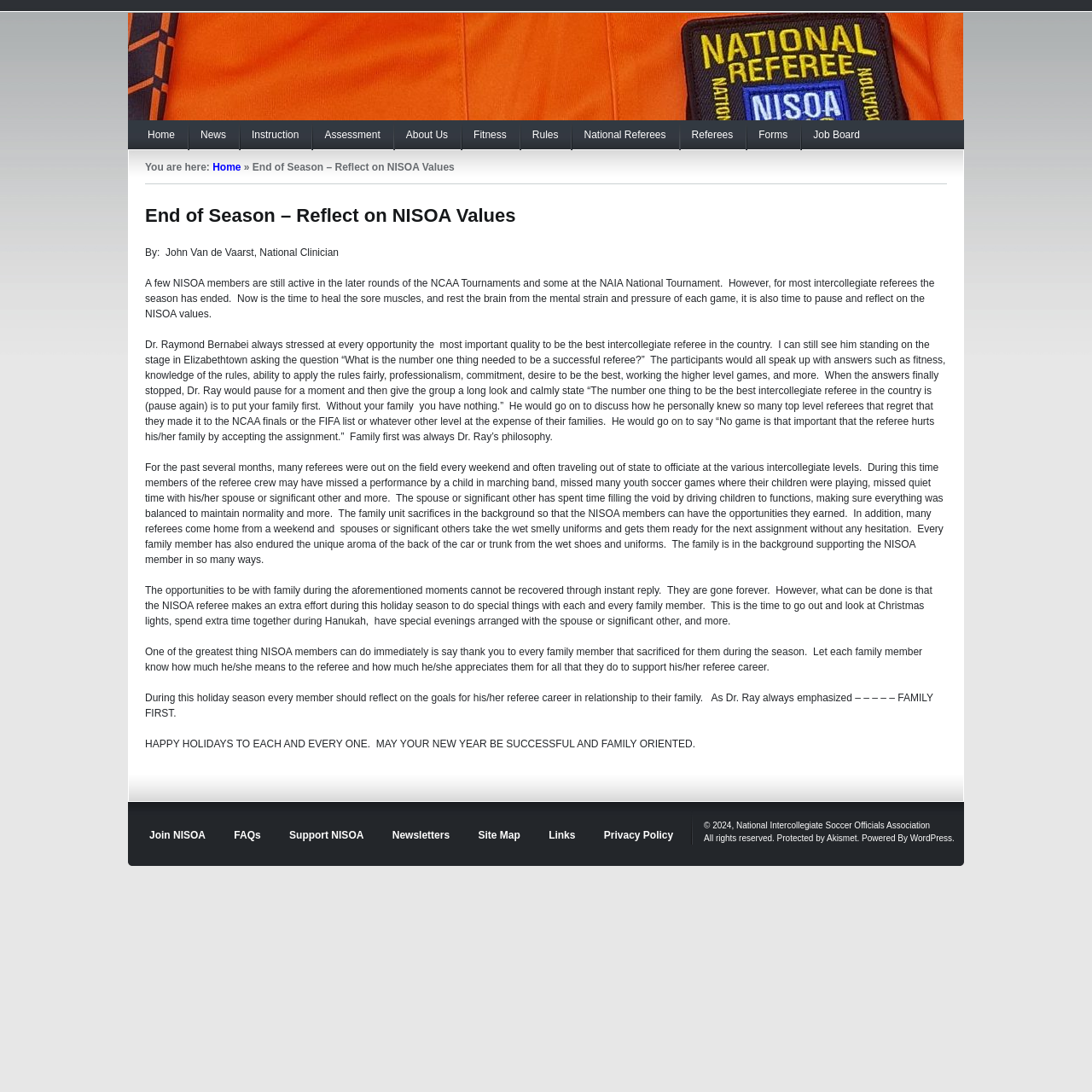What is the holiday greeting at the end of the article?
Using the information from the image, give a concise answer in one word or a short phrase.

Happy Holidays